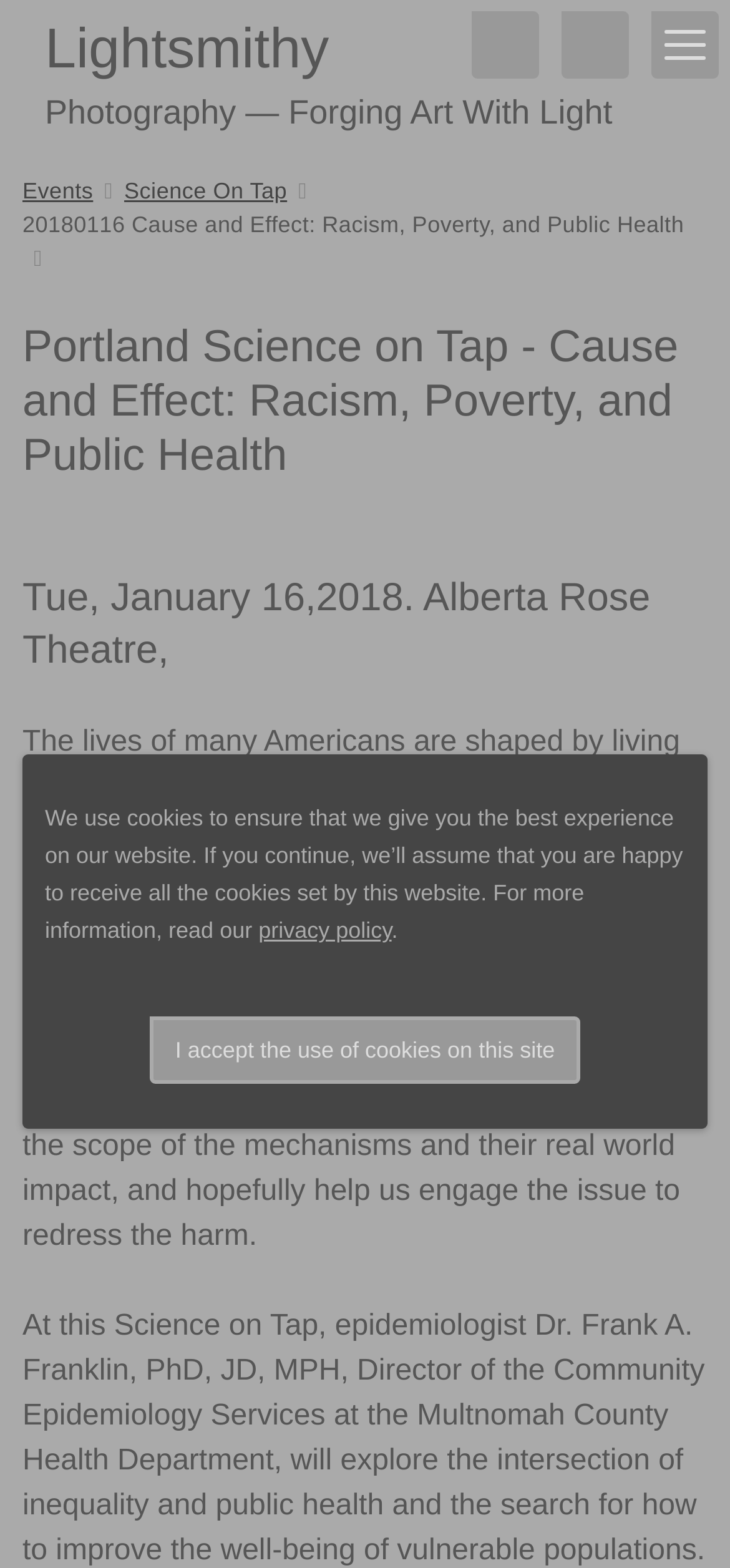Who is the speaker at the Science on Tap event?
Please provide a single word or phrase in response based on the screenshot.

Dr. Frank A. Franklin